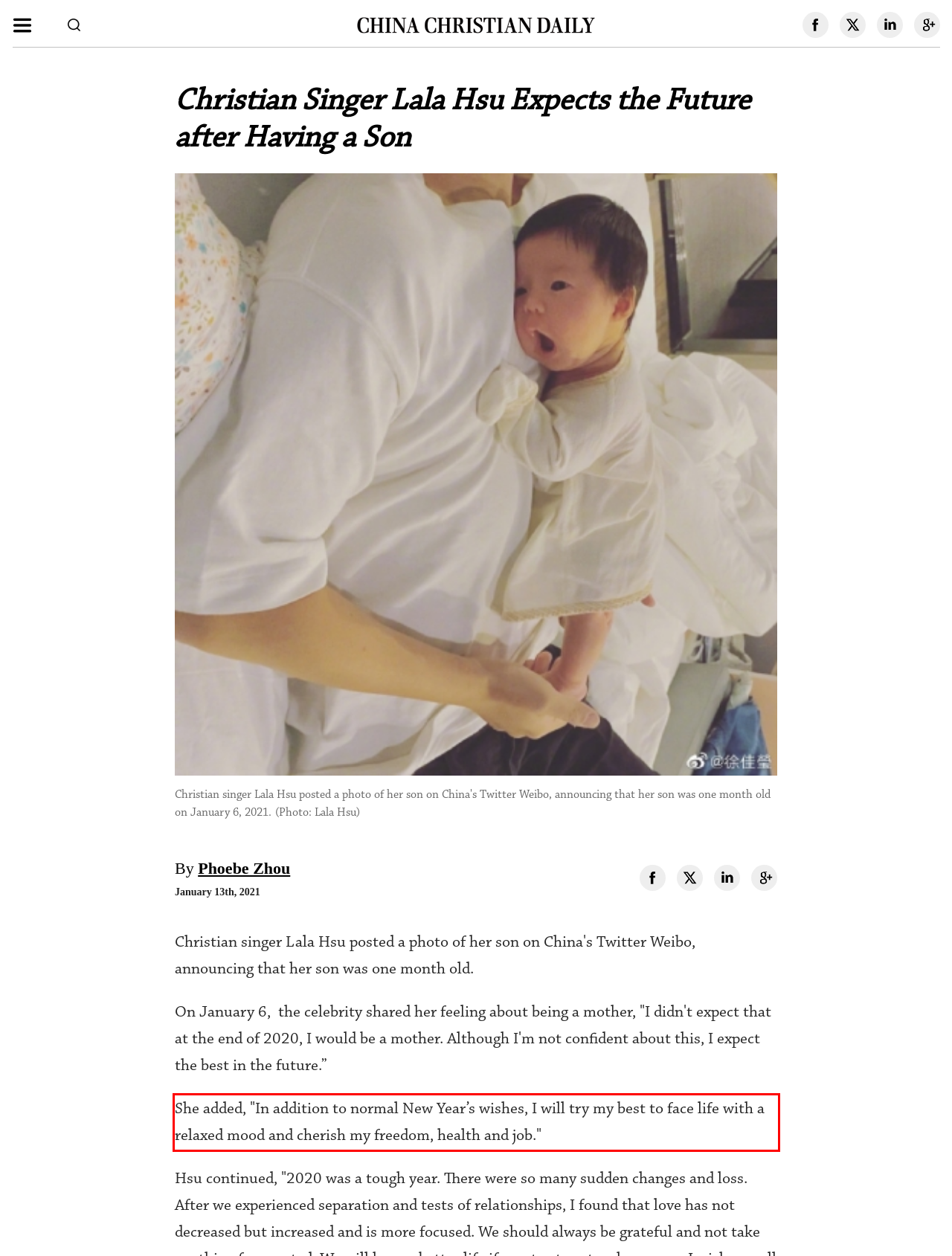Please recognize and transcribe the text located inside the red bounding box in the webpage image.

She added, "In addition to normal New Year’s wishes, I will try my best to face life with a relaxed mood and cherish my freedom, health and job."